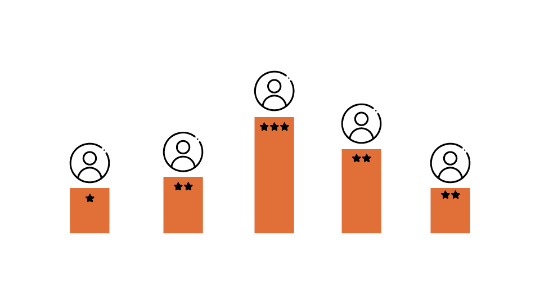What is the broader theme of this imagery?
Please give a well-detailed answer to the question.

The bar chart representation, along with the star ratings and human figure icons, aligns with the broader theme of 'Image Scoring', which represents the automated process of assessing and flagging poor-quality images. This is crucial for effectively merchandising vehicles online.